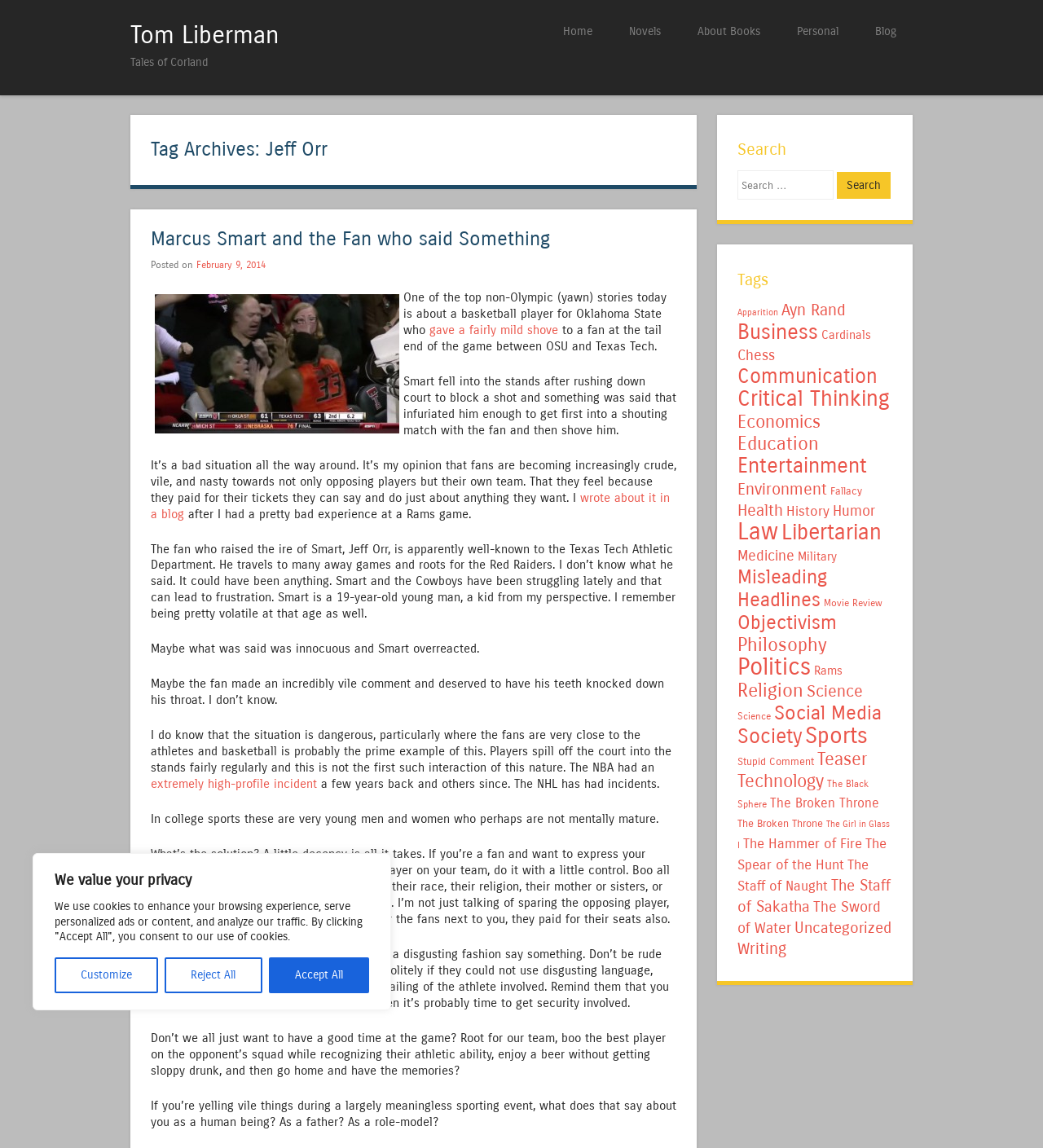Please pinpoint the bounding box coordinates for the region I should click to adhere to this instruction: "Search for something".

[0.707, 0.149, 0.799, 0.174]